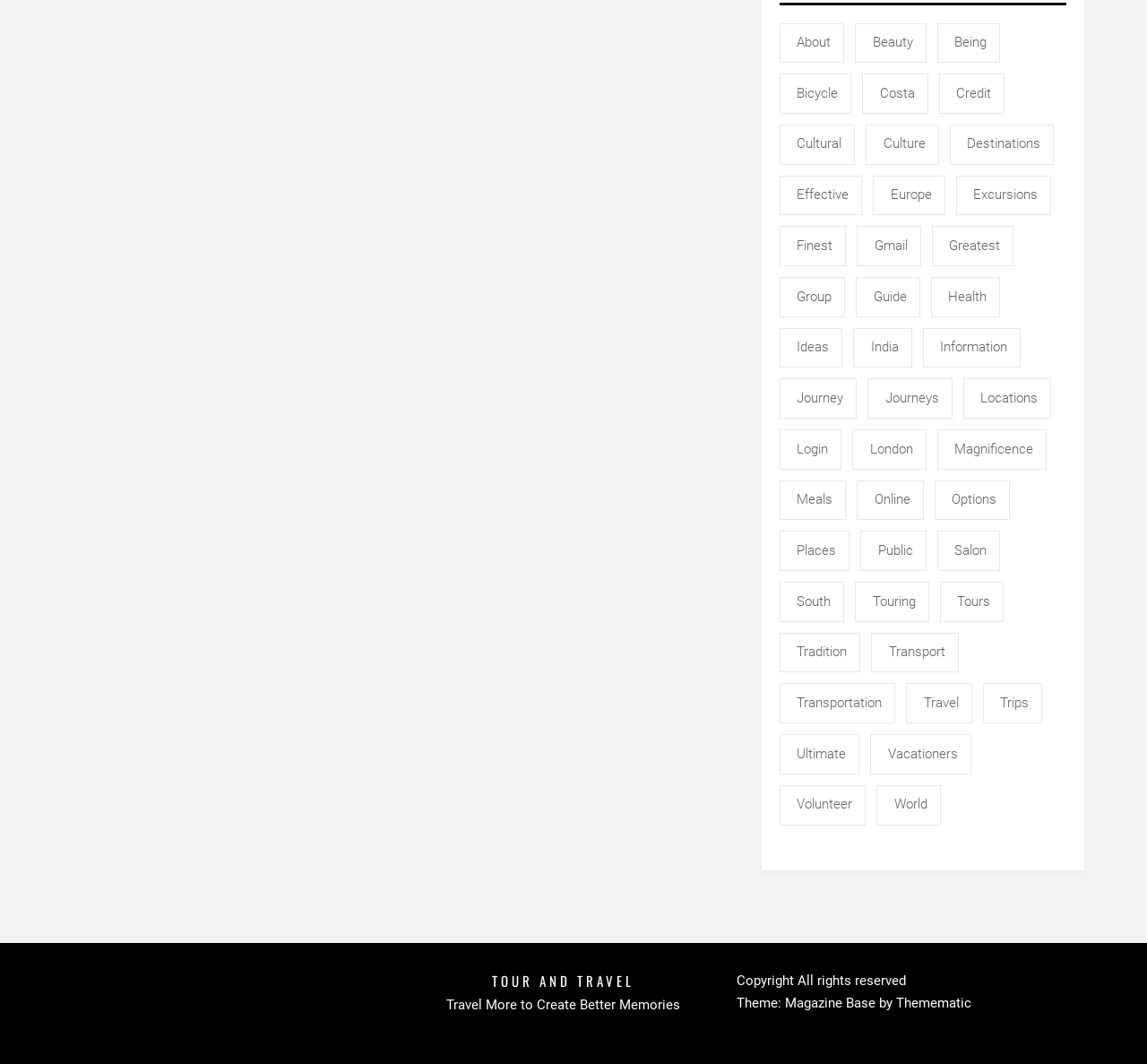What is the first category listed?
Please provide a single word or phrase answer based on the image.

About